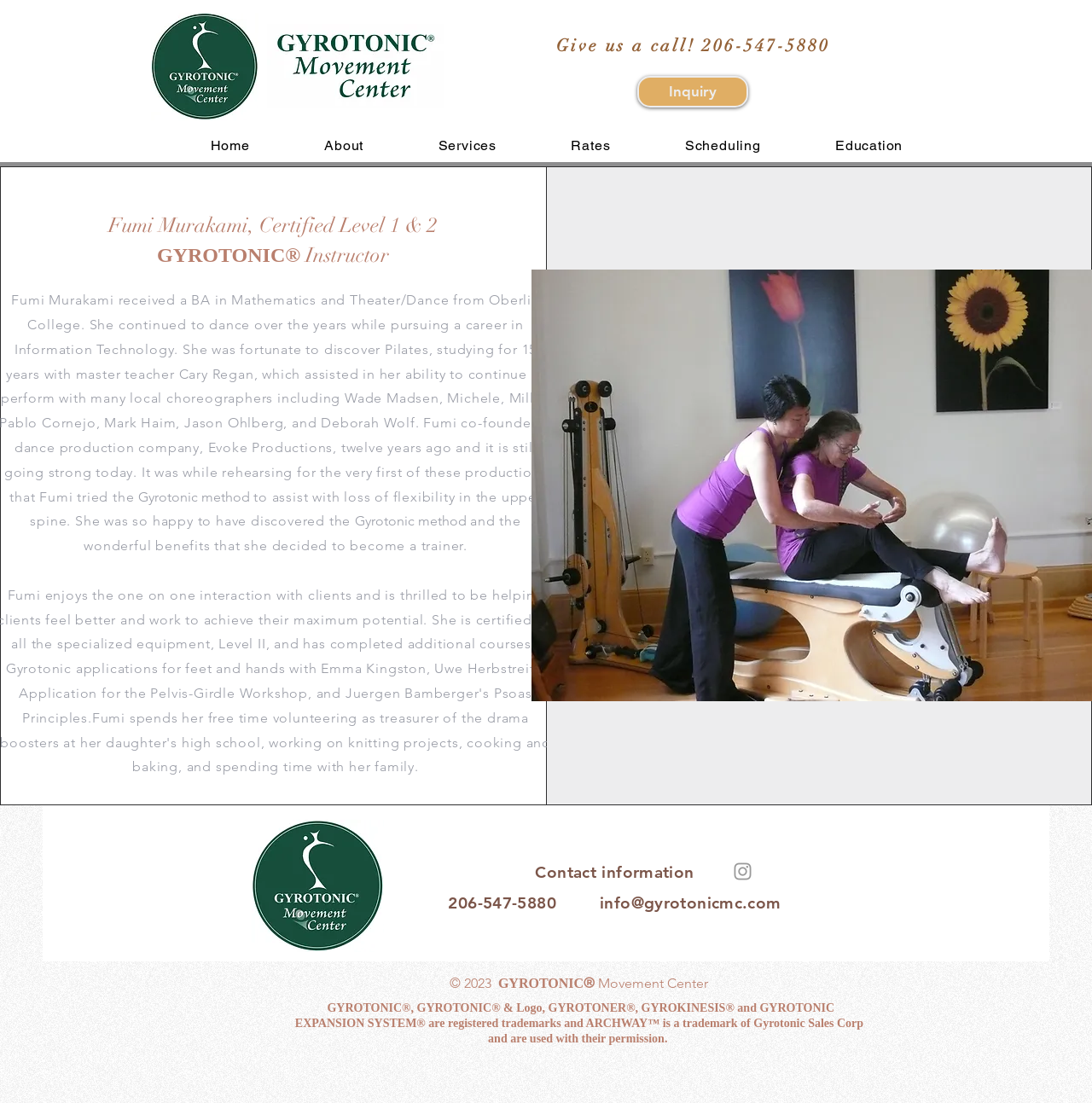What is the name of the method Fumi Murakami uses?
Provide a short answer using one word or a brief phrase based on the image.

Gyrotonic method